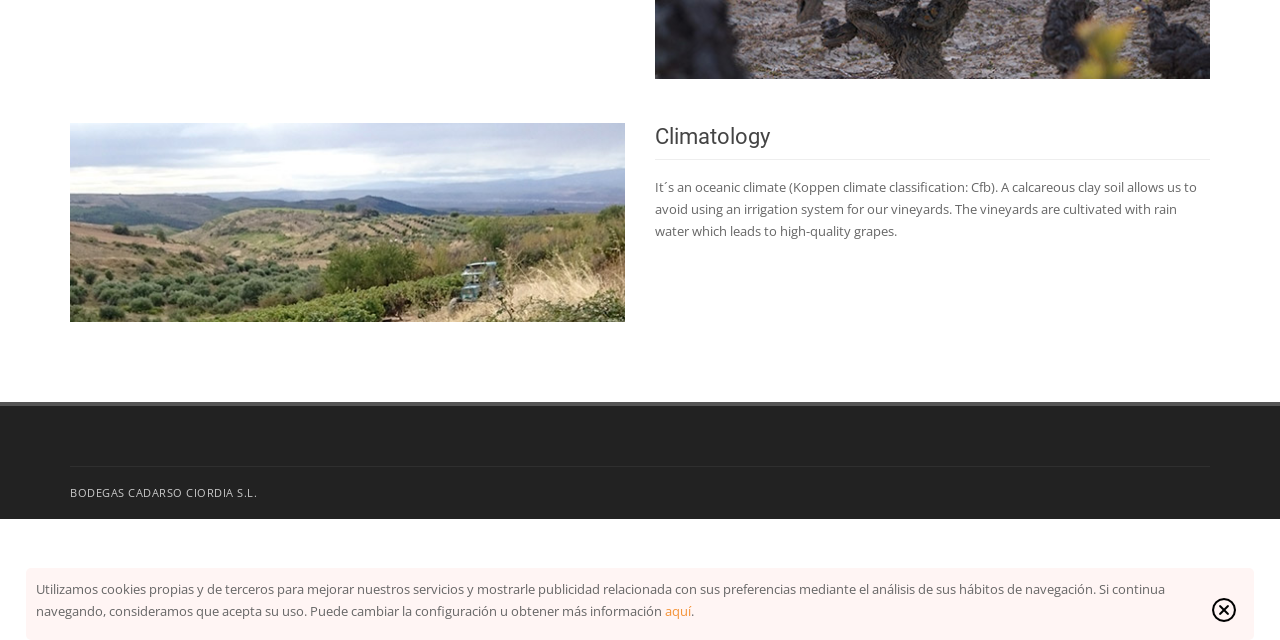Based on the element description: "aquí", identify the bounding box coordinates for this UI element. The coordinates must be four float numbers between 0 and 1, listed as [left, top, right, bottom].

[0.519, 0.941, 0.54, 0.969]